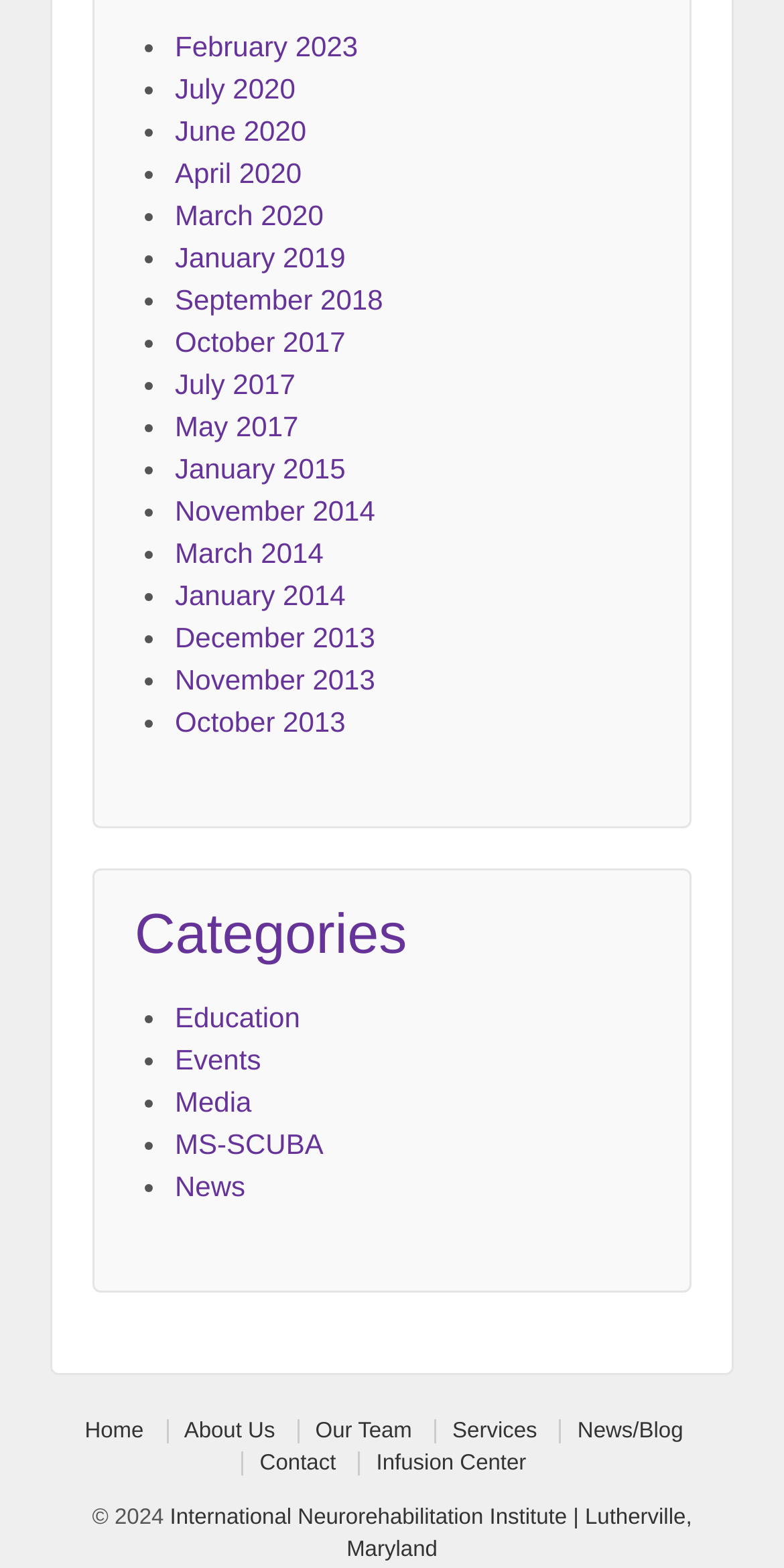Based on the element description: "Events", identify the bounding box coordinates for this UI element. The coordinates must be four float numbers between 0 and 1, listed as [left, top, right, bottom].

[0.223, 0.665, 0.333, 0.686]